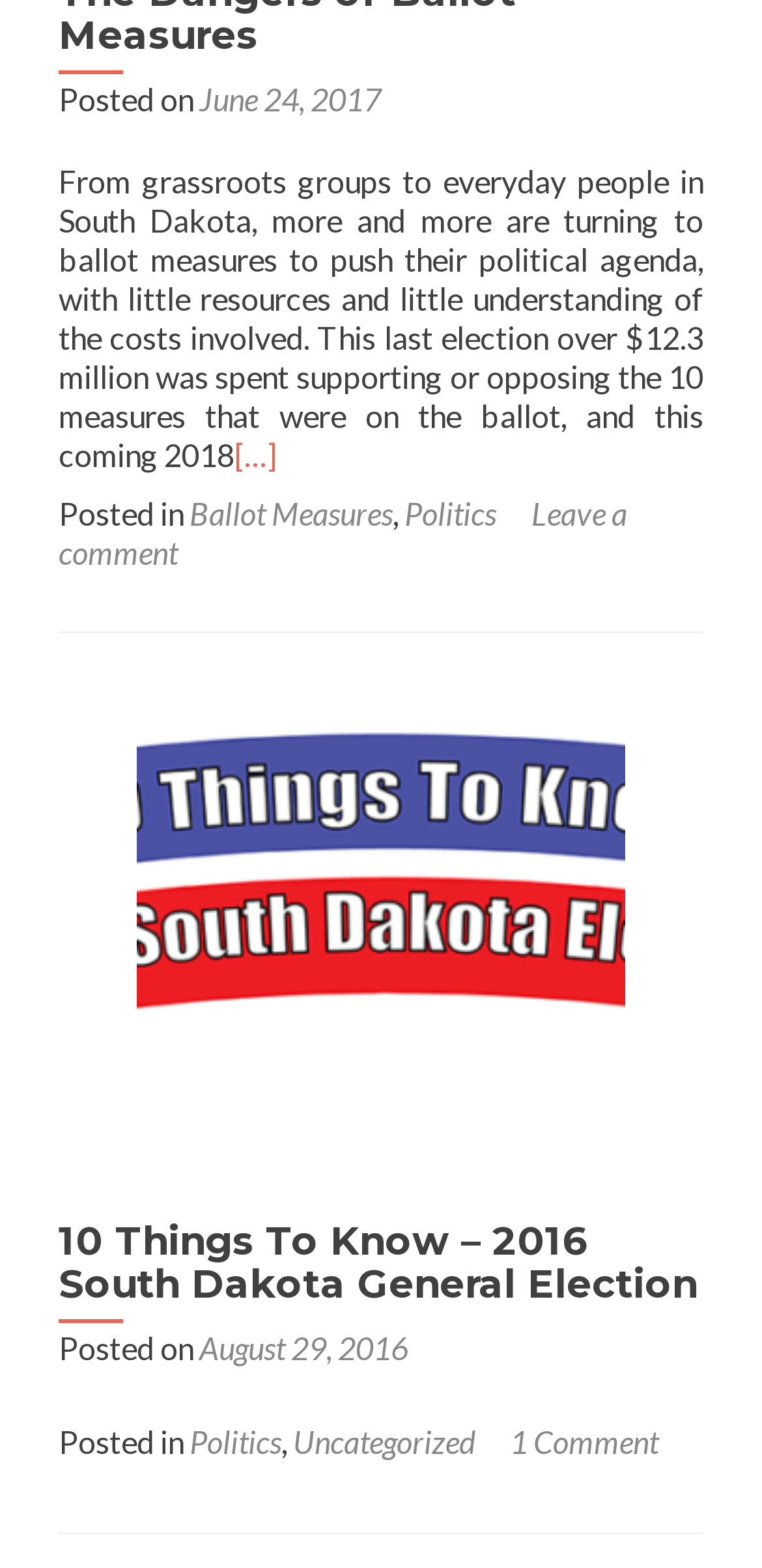Provide a thorough and detailed response to the question by examining the image: 
How many comments are there on the second article?

The second article has a link with the text '1 Comment', which indicates the number of comments on the article.